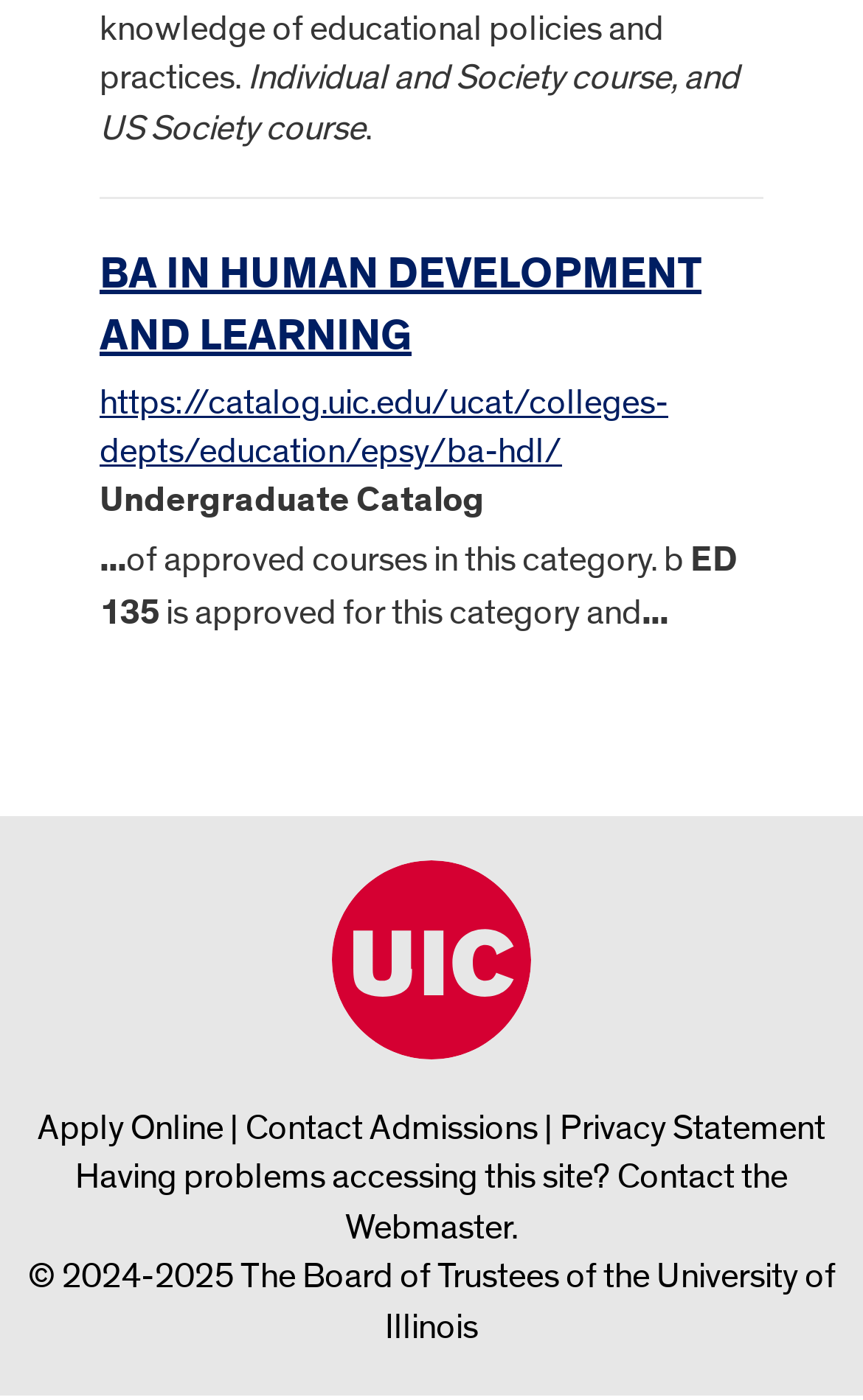Carefully examine the image and provide an in-depth answer to the question: What is the category of approved courses?

The answer can be inferred from the article section of the webpage, where it mentions 'BA IN HUMAN DEVELOPMENT AND LEARNING' and 'of approved courses in this category'. This suggests that the category of approved courses is related to Human Development and Learning.